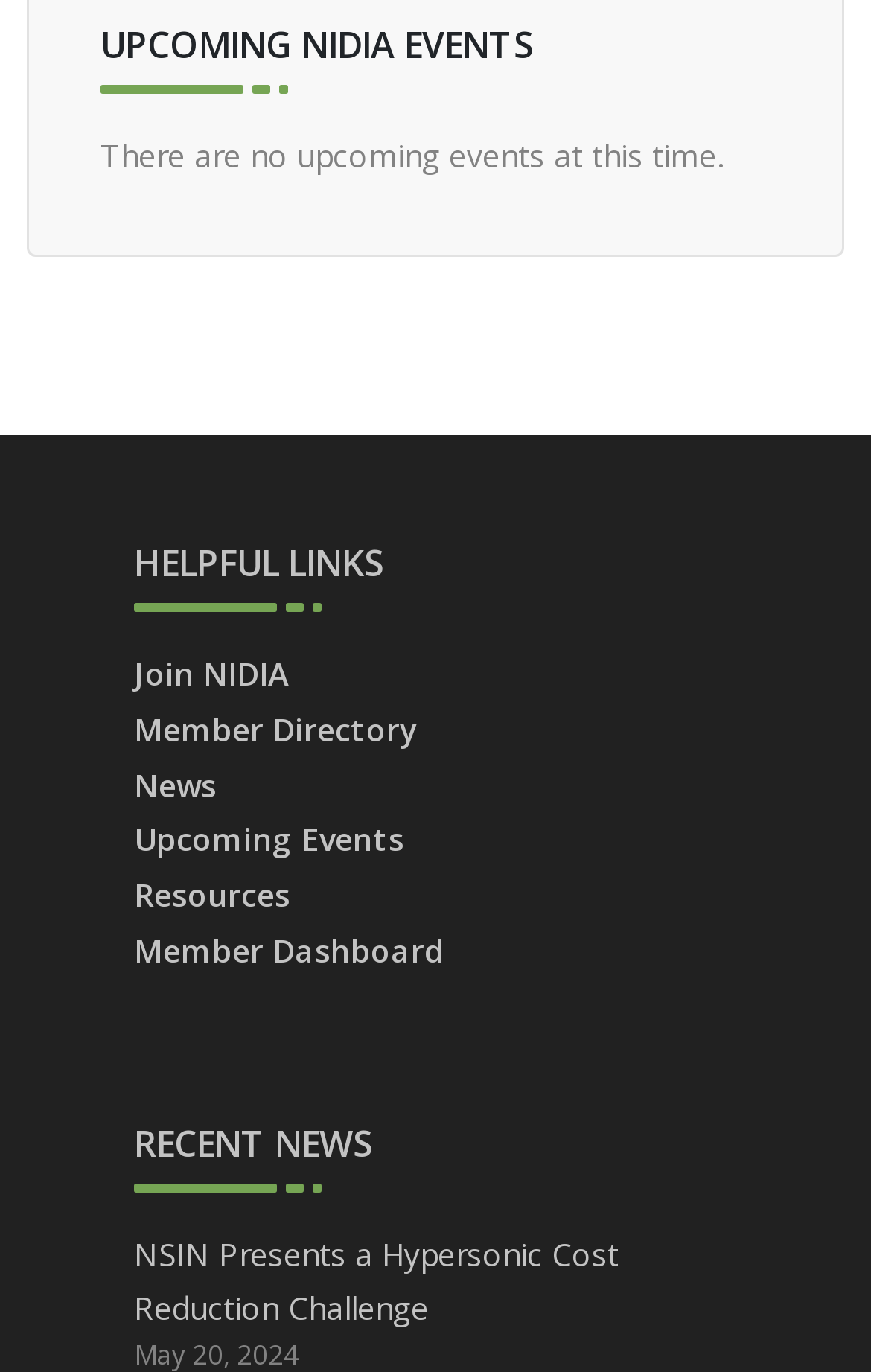Please use the details from the image to answer the following question comprehensively:
What is the category of the 'RECENT NEWS' section?

I determined the category by examining the heading element 'RECENT NEWS', which suggests that the section is related to news articles or updates.